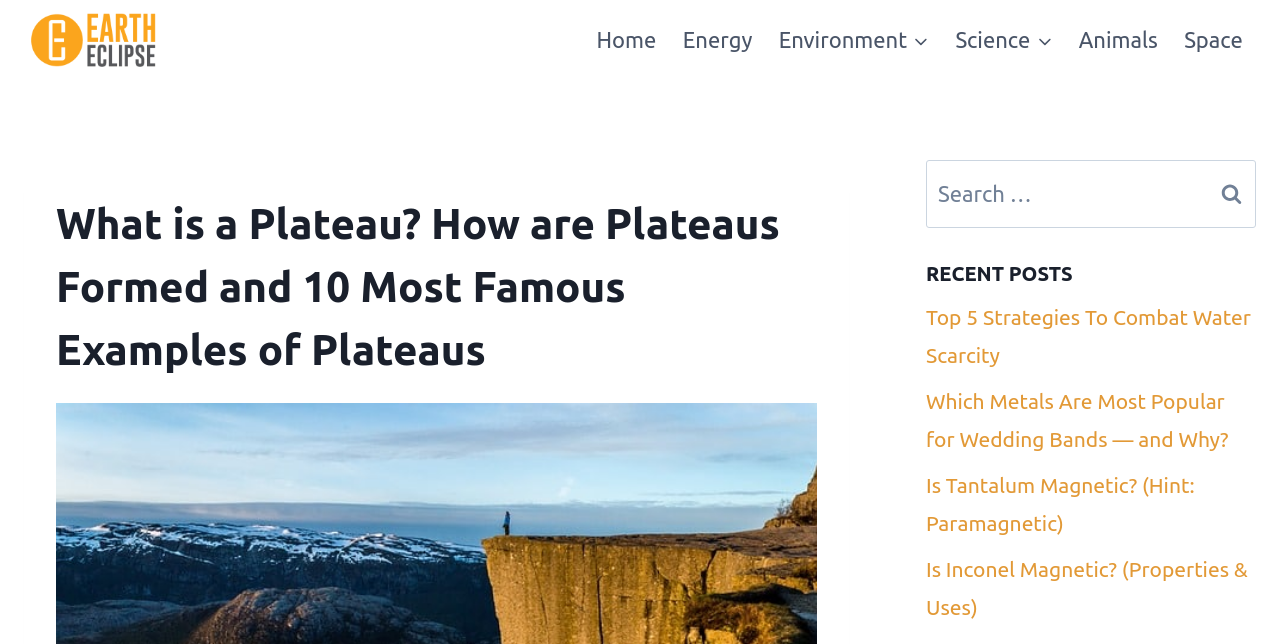How many main categories are in the primary navigation?
Please use the image to provide an in-depth answer to the question.

The primary navigation is located at the top of the webpage, and it contains 6 main categories: Home, Energy, Environment, Science, Animals, and Space.